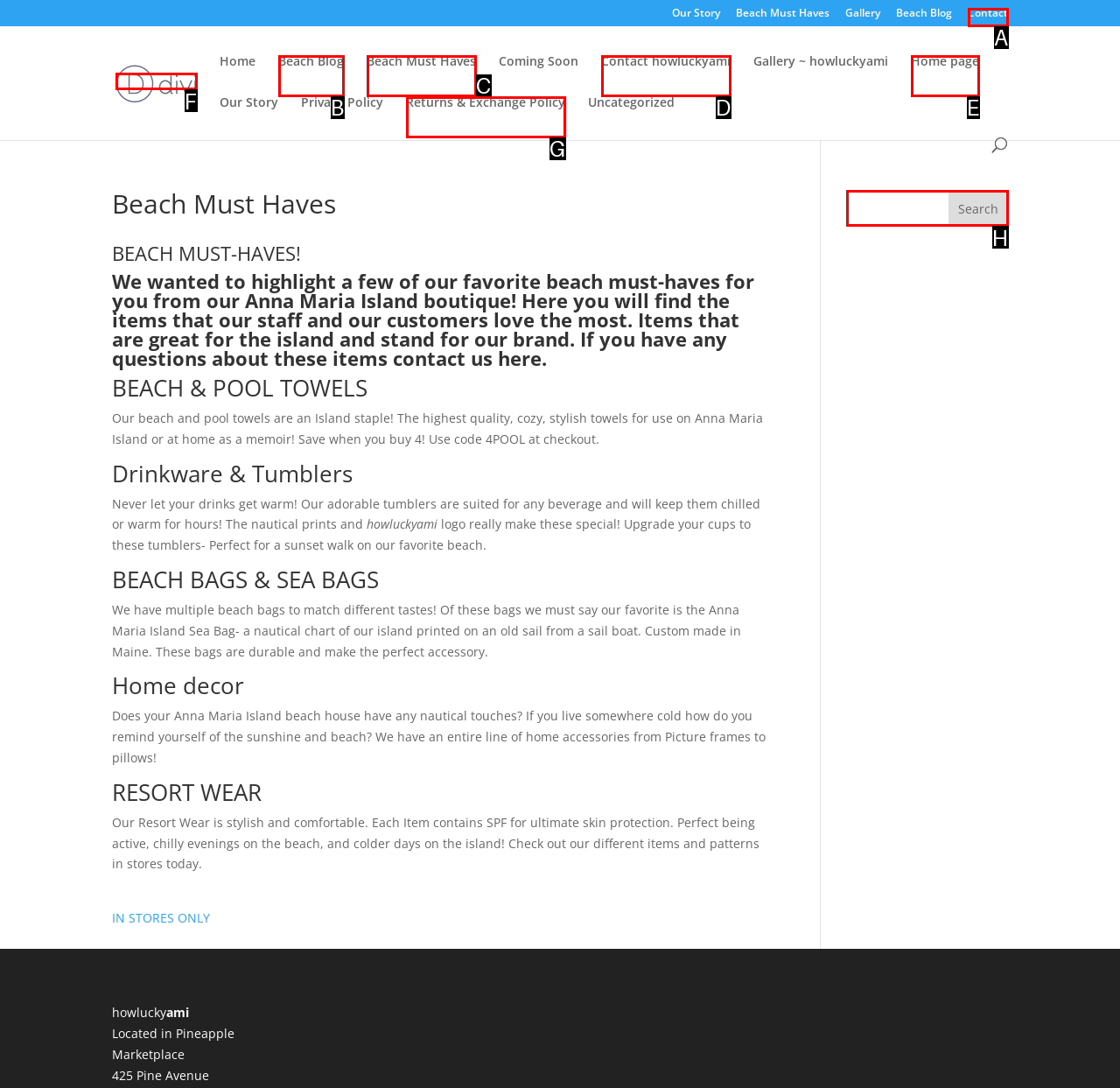Choose the correct UI element to click for this task: Learn more about Kupindo API for Goglasi.com Answer using the letter from the given choices.

None